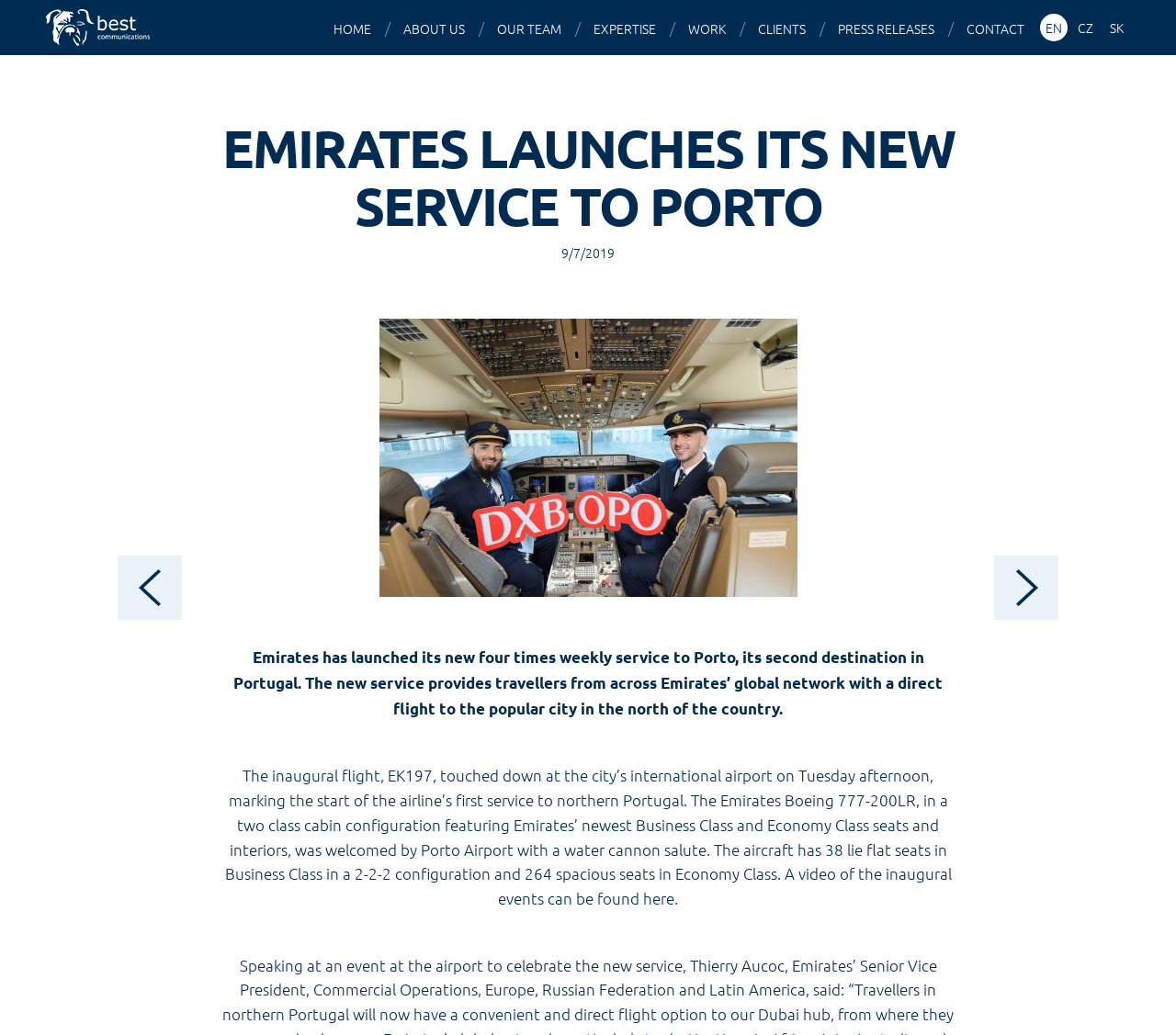Find the bounding box coordinates of the element I should click to carry out the following instruction: "switch to English".

[0.884, 0.013, 0.908, 0.04]